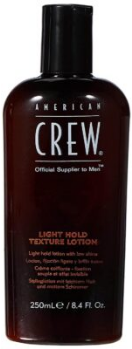What is the purpose of the natural extracts in the product?
Using the image provided, answer with just one word or phrase.

To enhance the appearance of thicker hair